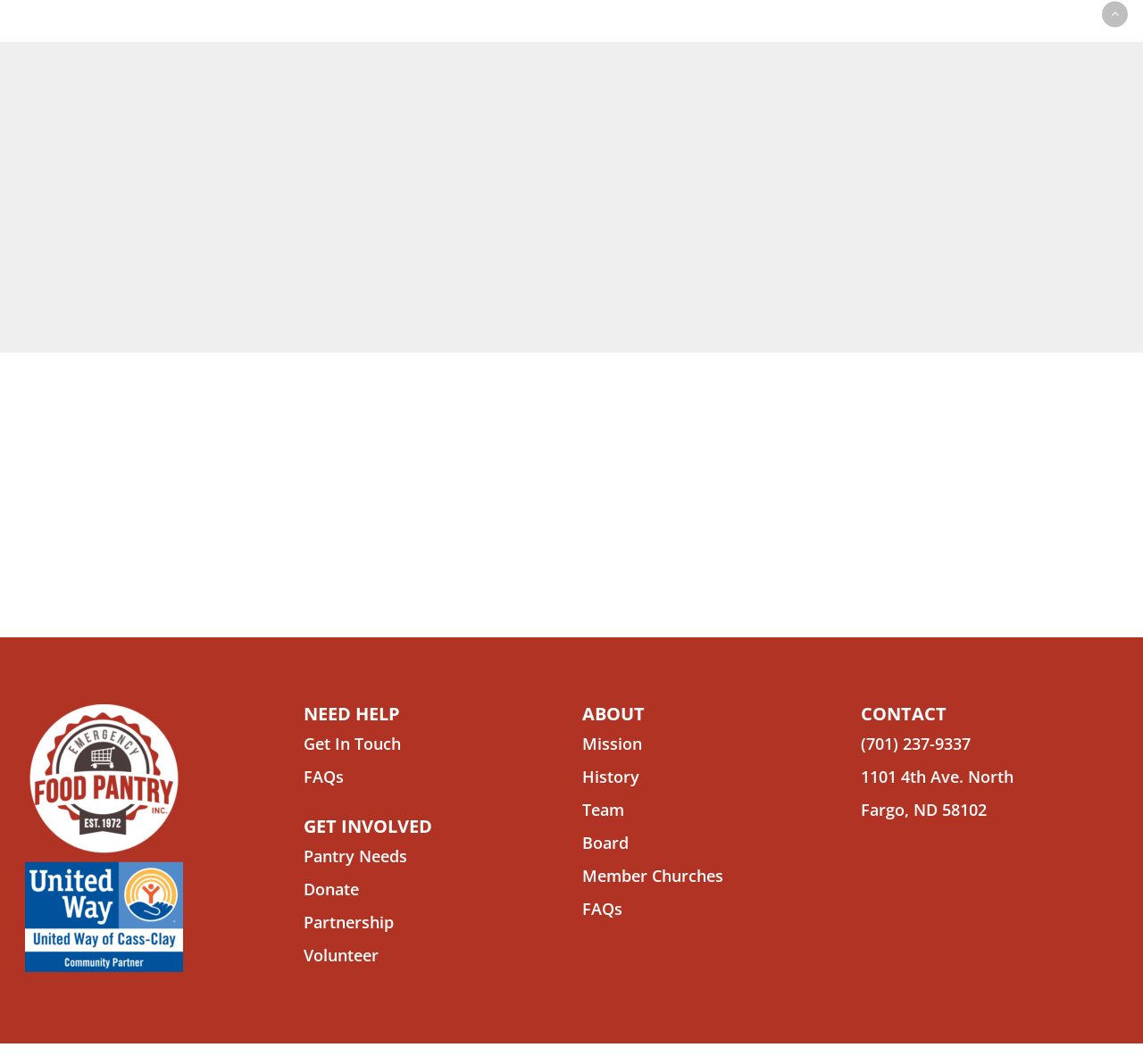For the given element description Get In Touch, determine the bounding box coordinates of the UI element. The coordinates should follow the format (top-left x, top-left y, bottom-right x, bottom-right y) and be within the range of 0 to 1.

[0.266, 0.689, 0.351, 0.709]